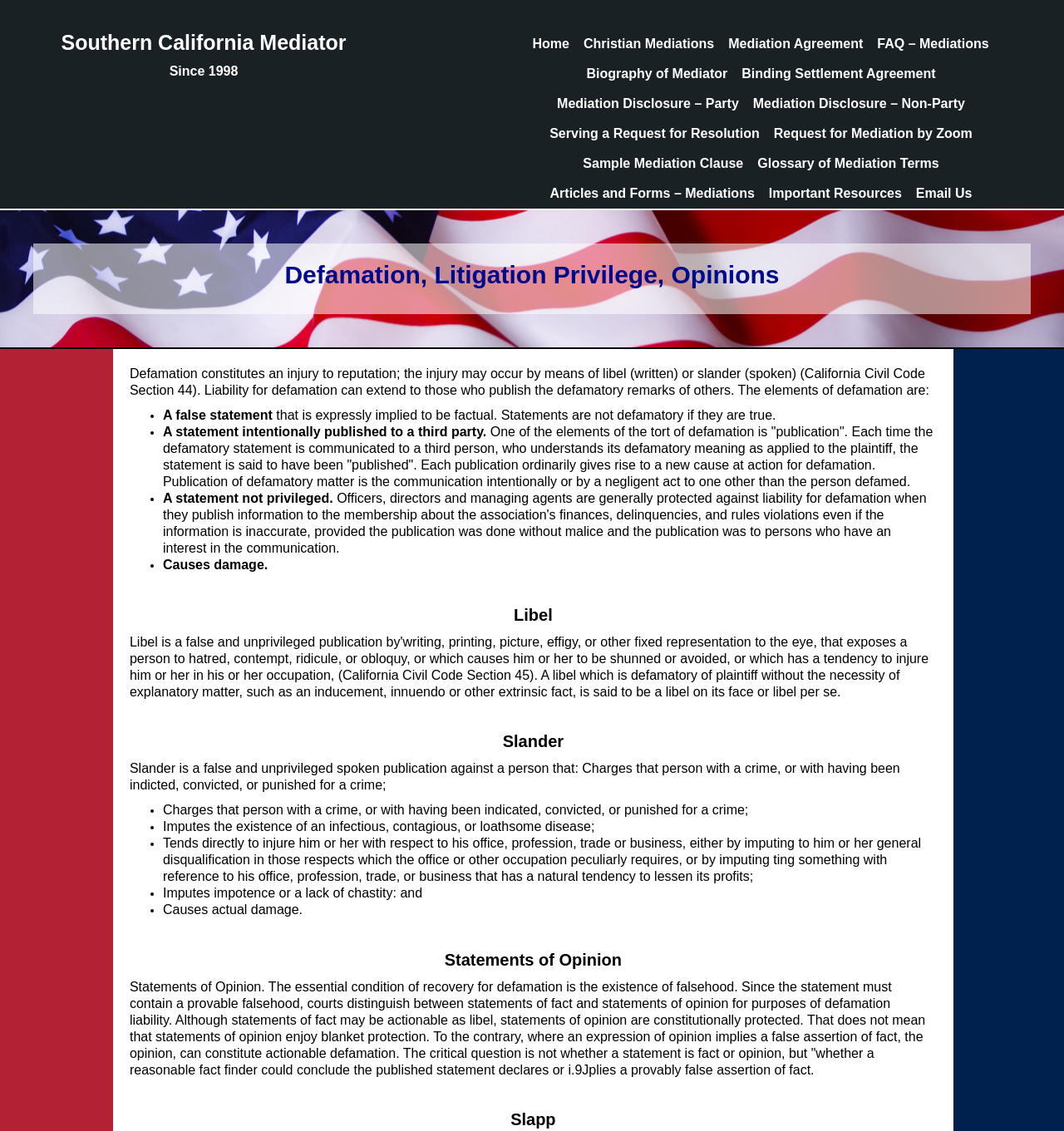Based on the element description: "Request for Mediation by Zoom", identify the UI element and provide its bounding box coordinates. Use four float numbers between 0 and 1, [left, top, right, bottom].

[0.721, 0.105, 0.92, 0.132]